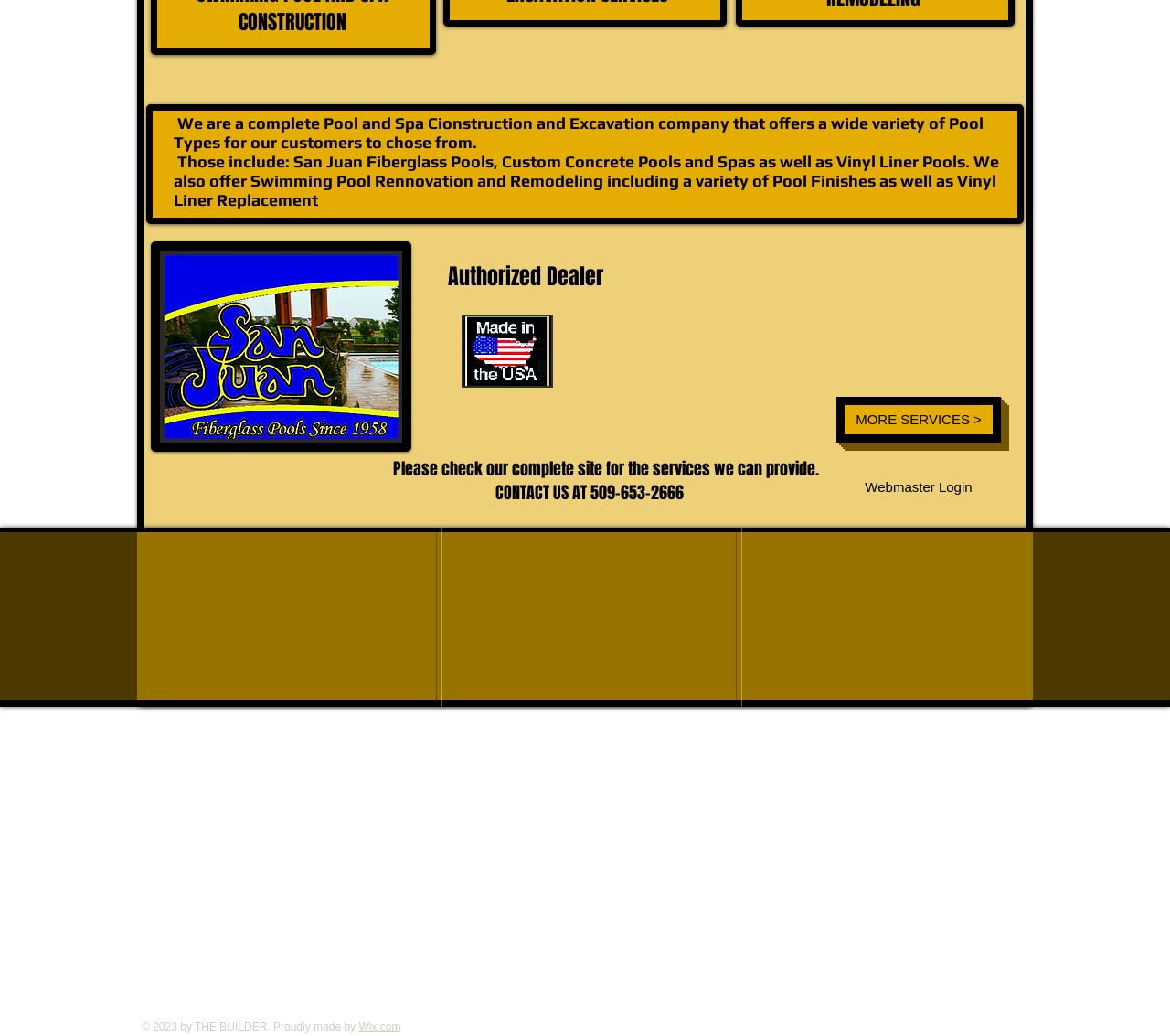Mark the bounding box of the element that matches the following description: "MORE SERVICES >".

[0.715, 0.383, 0.855, 0.427]